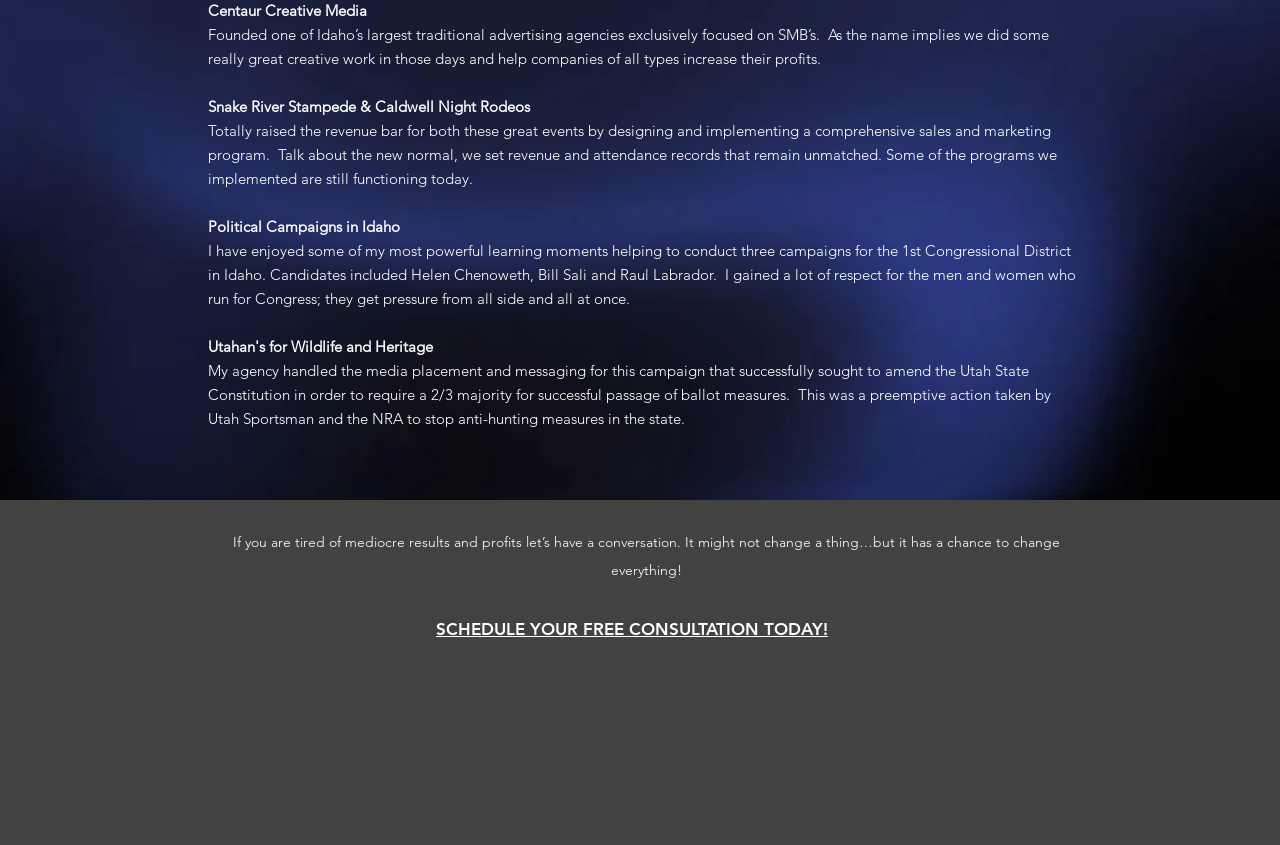What is the purpose of the conversation offered?
Using the image provided, answer with just one word or phrase.

To change mediocre results and profits